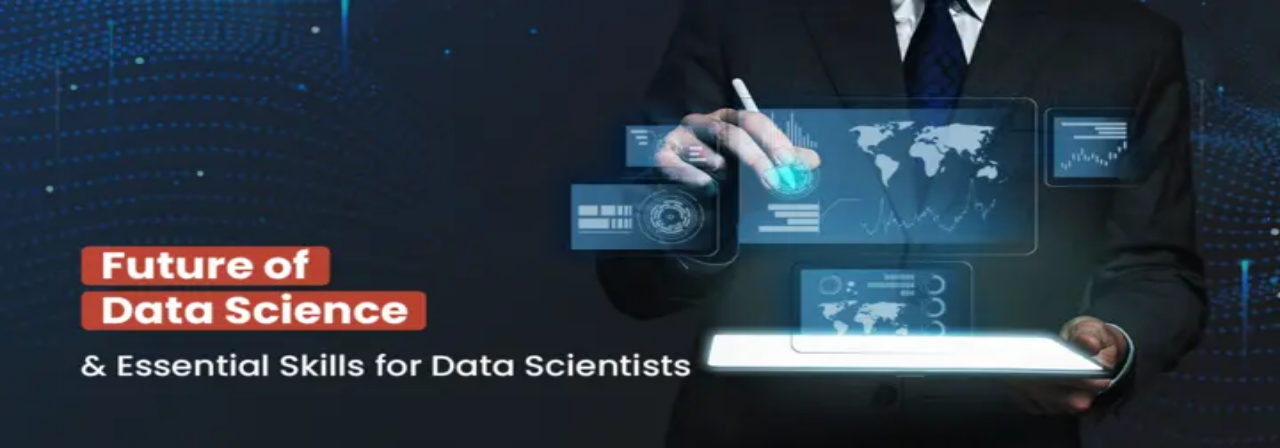What is the theme emphasized in the background design?
From the screenshot, provide a brief answer in one word or phrase.

Tech-inspired